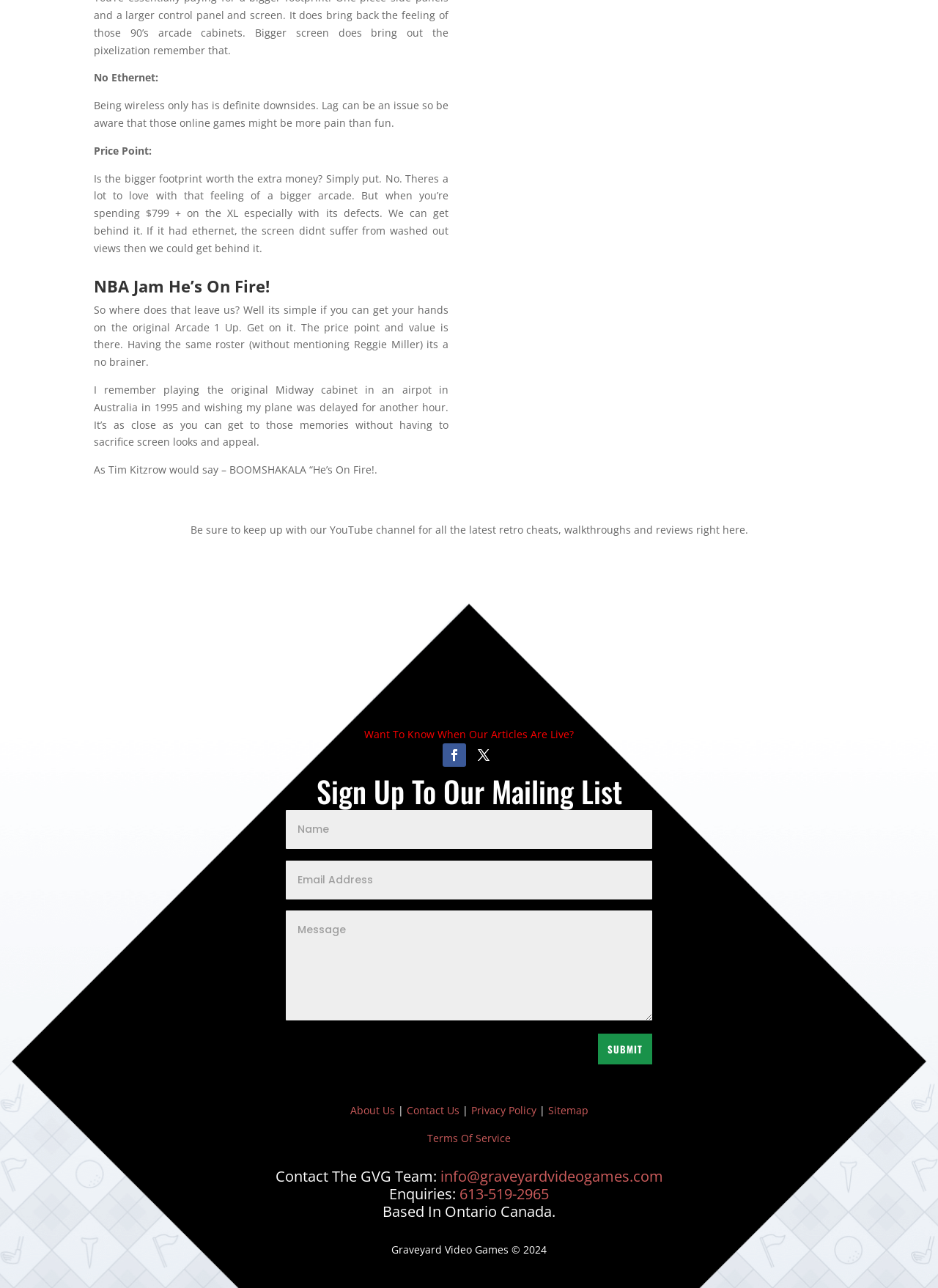Using the given element description, provide the bounding box coordinates (top-left x, top-left y, bottom-right x, bottom-right y) for the corresponding UI element in the screenshot: info@graveyardvideogames.com

[0.469, 0.906, 0.707, 0.921]